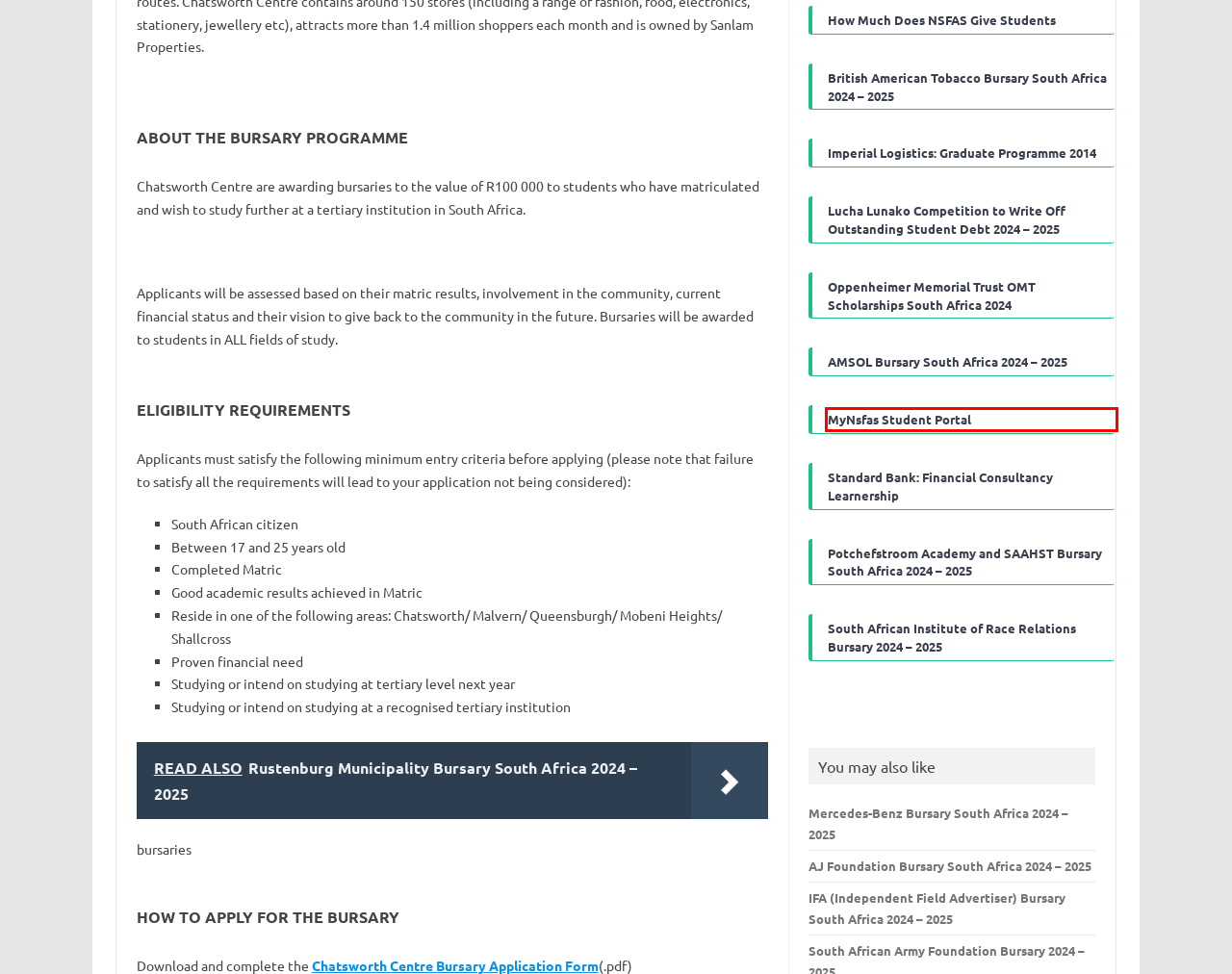View the screenshot of the webpage containing a red bounding box around a UI element. Select the most fitting webpage description for the new page shown after the element in the red bounding box is clicked. Here are the candidates:
A. Potchefstroom Academy and SAAHST Bursary South Africa 2024 – 2025 - Zabusaries.com
B. AMSOL Bursary South Africa 2024 – 2025 - Zabusaries.com
C. IFA (Independent Field Advertiser) Bursary South Africa 2024 – 2025 - Zabusaries.com
D. Standard Bank: Financial Consultancy Learnership - Zabusaries.com
E. British American Tobacco Bursary South Africa 2024 – 2025 - Zabusaries.com
F. MyNsfas Student Portal - Zabusaries.com
G. Mercedes-Benz Bursary South Africa 2024 – 2025 - Zabusaries.com
H. Oppenheimer Memorial Trust OMT Scholarships South Africa 2024 - Zabusaries.com

F